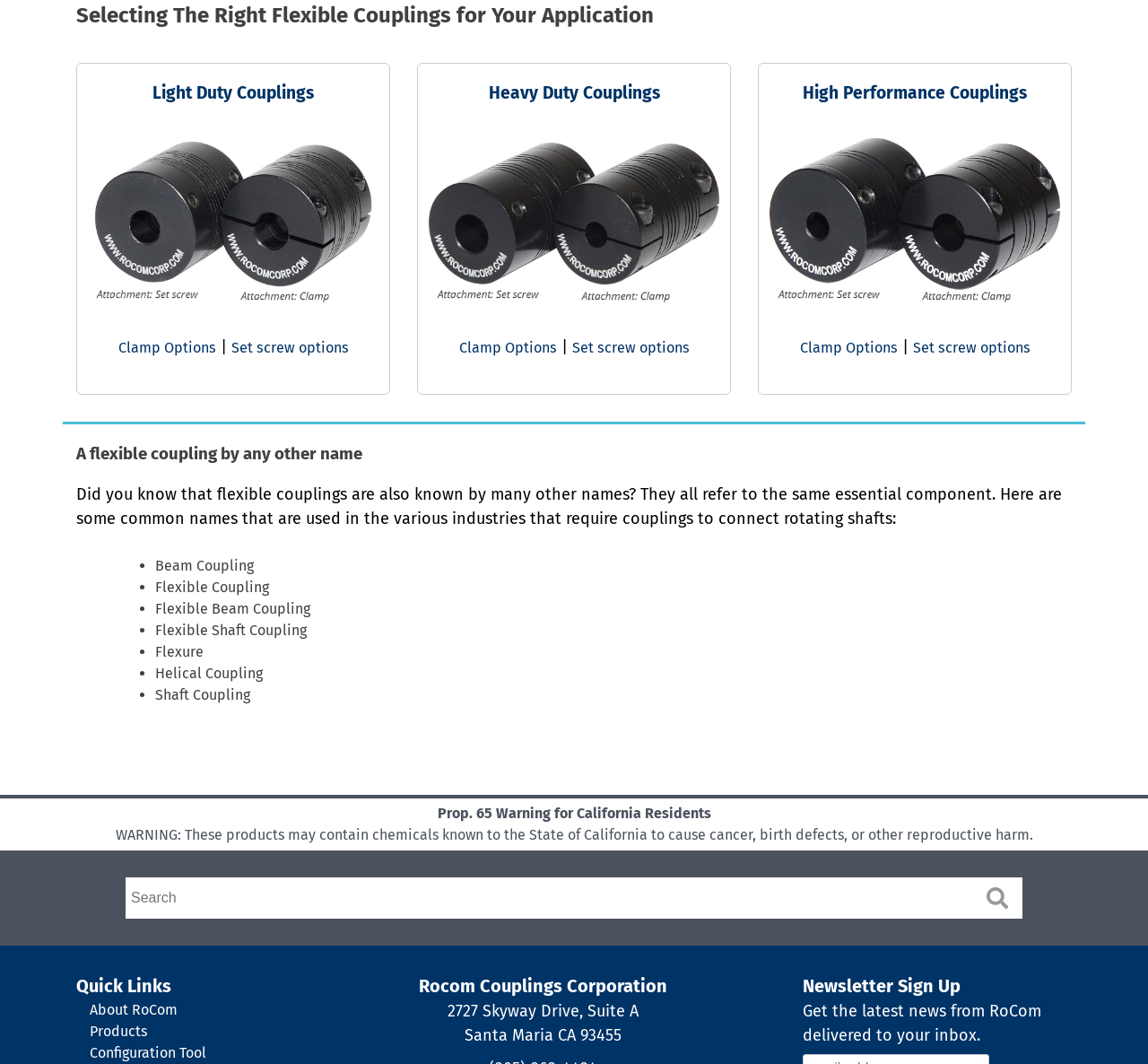Please find the bounding box coordinates in the format (top-left x, top-left y, bottom-right x, bottom-right y) for the given element description. Ensure the coordinates are floating point numbers between 0 and 1. Description: Configuration Tool

[0.078, 0.982, 0.18, 0.998]